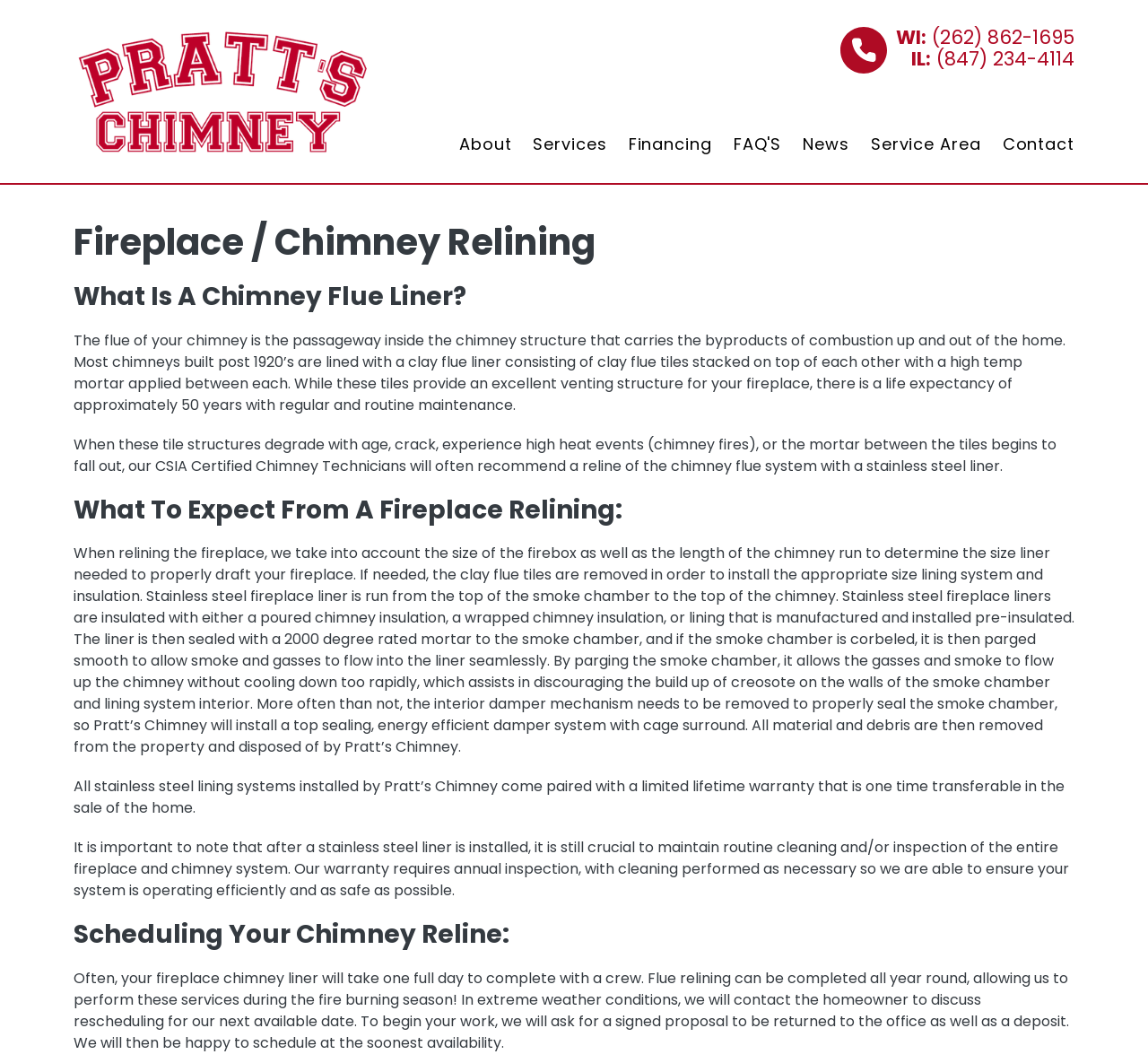Determine the bounding box for the UI element described here: "Service Area".

[0.758, 0.069, 0.854, 0.147]